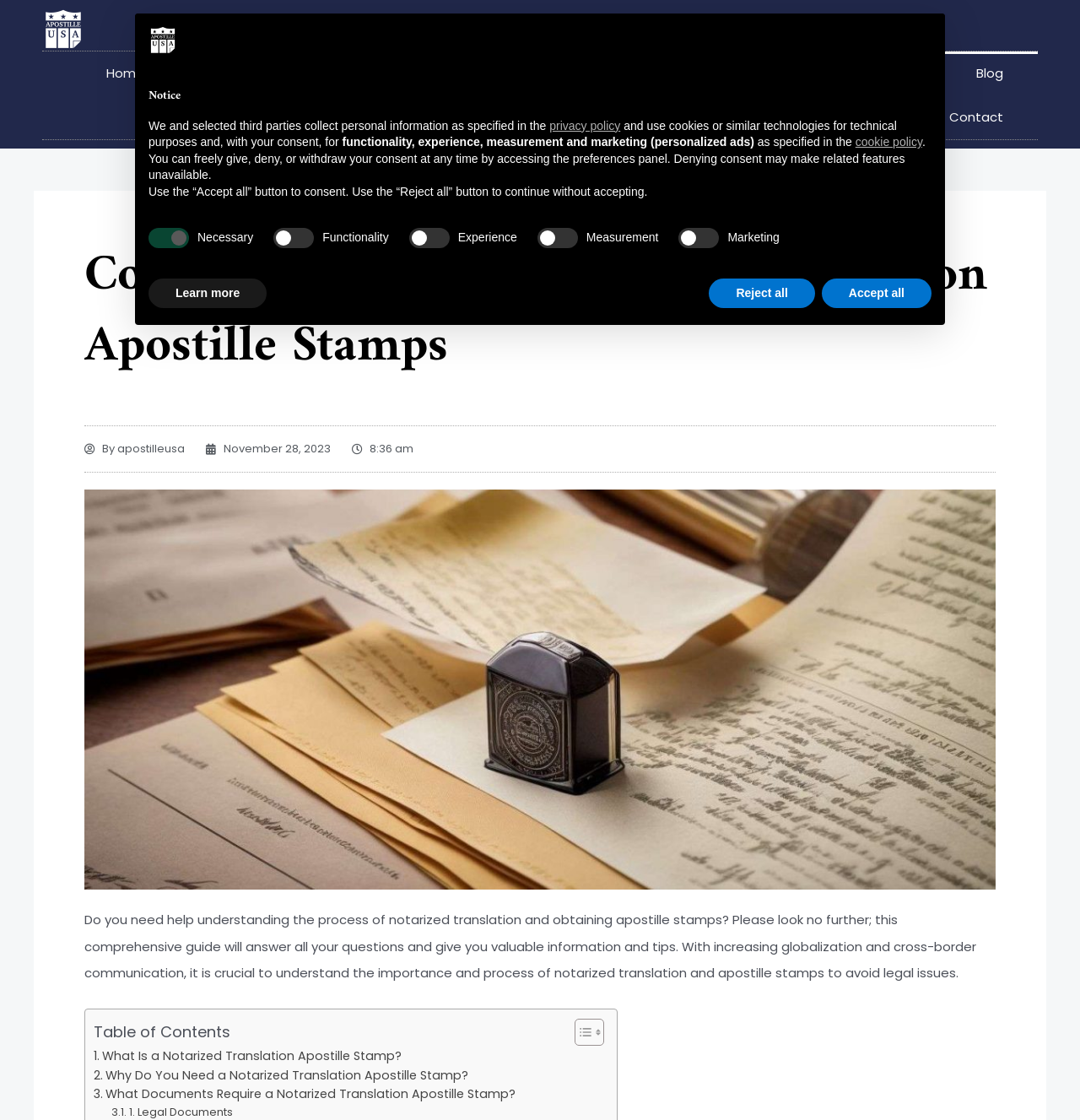Determine the bounding box coordinates for the UI element matching this description: "Pricing".

[0.557, 0.046, 0.659, 0.085]